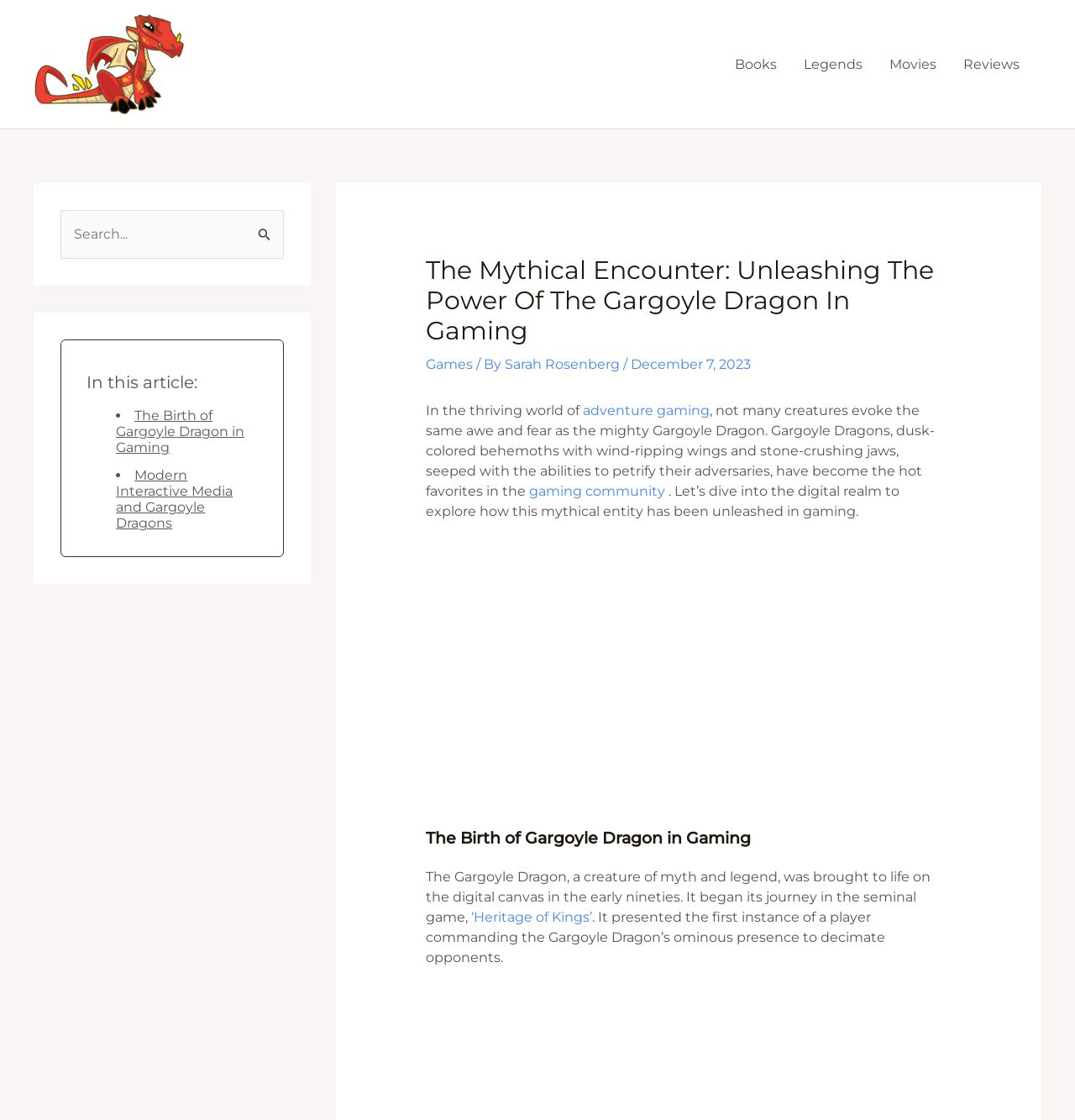Provide the bounding box coordinates of the HTML element this sentence describes: "parent_node: Search for: value="Search"". The bounding box coordinates consist of four float numbers between 0 and 1, i.e., [left, top, right, bottom].

[0.229, 0.188, 0.264, 0.219]